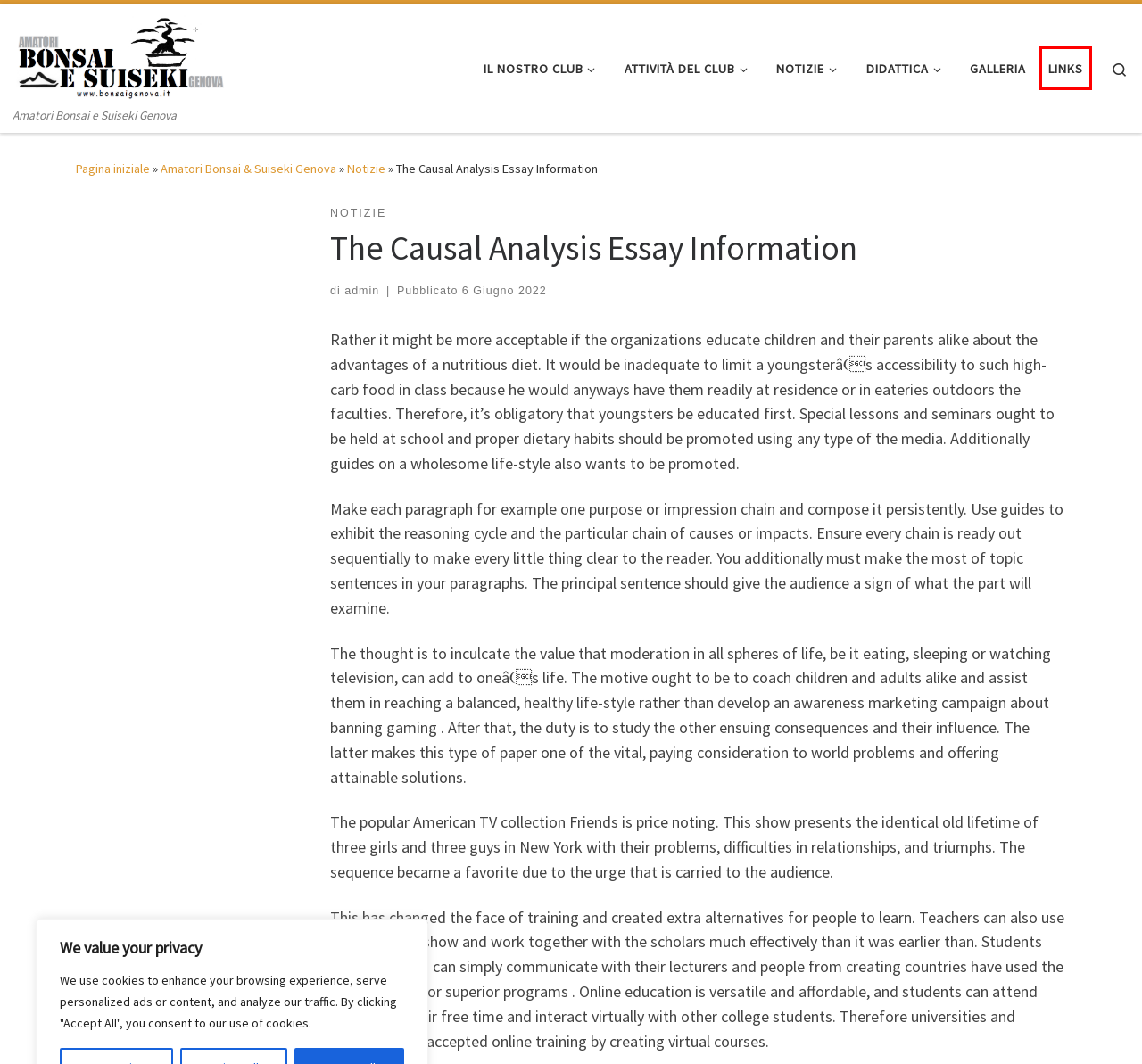You are given a screenshot of a webpage within which there is a red rectangle bounding box. Please choose the best webpage description that matches the new webpage after clicking the selected element in the bounding box. Here are the options:
A. Galleria – Amatori Bonsai e Suiseki Genova
B. Notizie – Amatori Bonsai e Suiseki Genova
C. Amatori Bonsai e Suiseki Genova
D. Amatori Bonsai & Suiseki Genova – Amatori Bonsai e Suiseki Genova
E. Attività del Club – Amatori Bonsai e Suiseki Genova
F. Link – Amatori Bonsai e Suiseki Genova
G. Il Nostro Club – Amatori Bonsai e Suiseki Genova
H. admin – Amatori Bonsai e Suiseki Genova

F